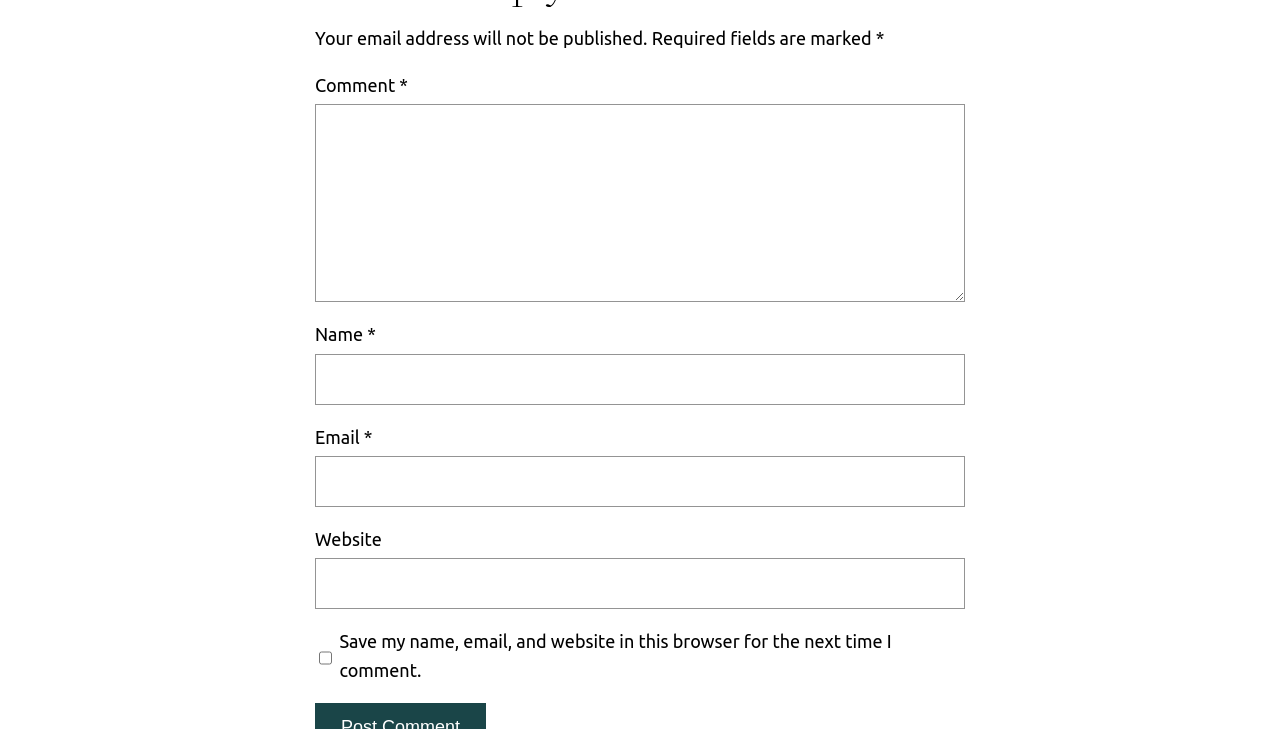Using the element description provided, determine the bounding box coordinates in the format (top-left x, top-left y, bottom-right x, bottom-right y). Ensure that all values are floating point numbers between 0 and 1. Element description: parent_node: Email * aria-describedby="email-notes" name="email"

[0.246, 0.625, 0.754, 0.695]